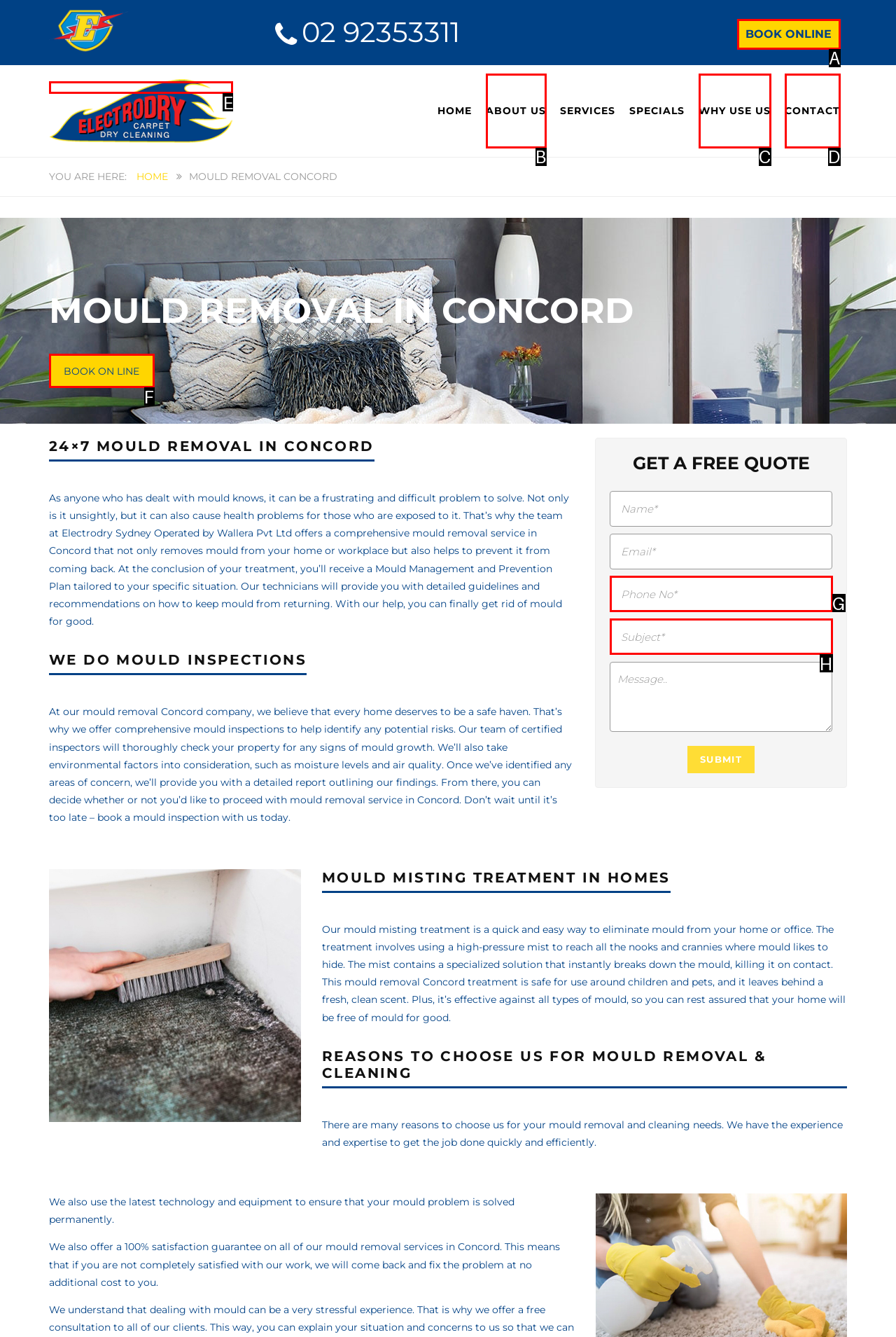Select the correct option from the given choices to perform this task: Click the logo link. Provide the letter of that option.

E